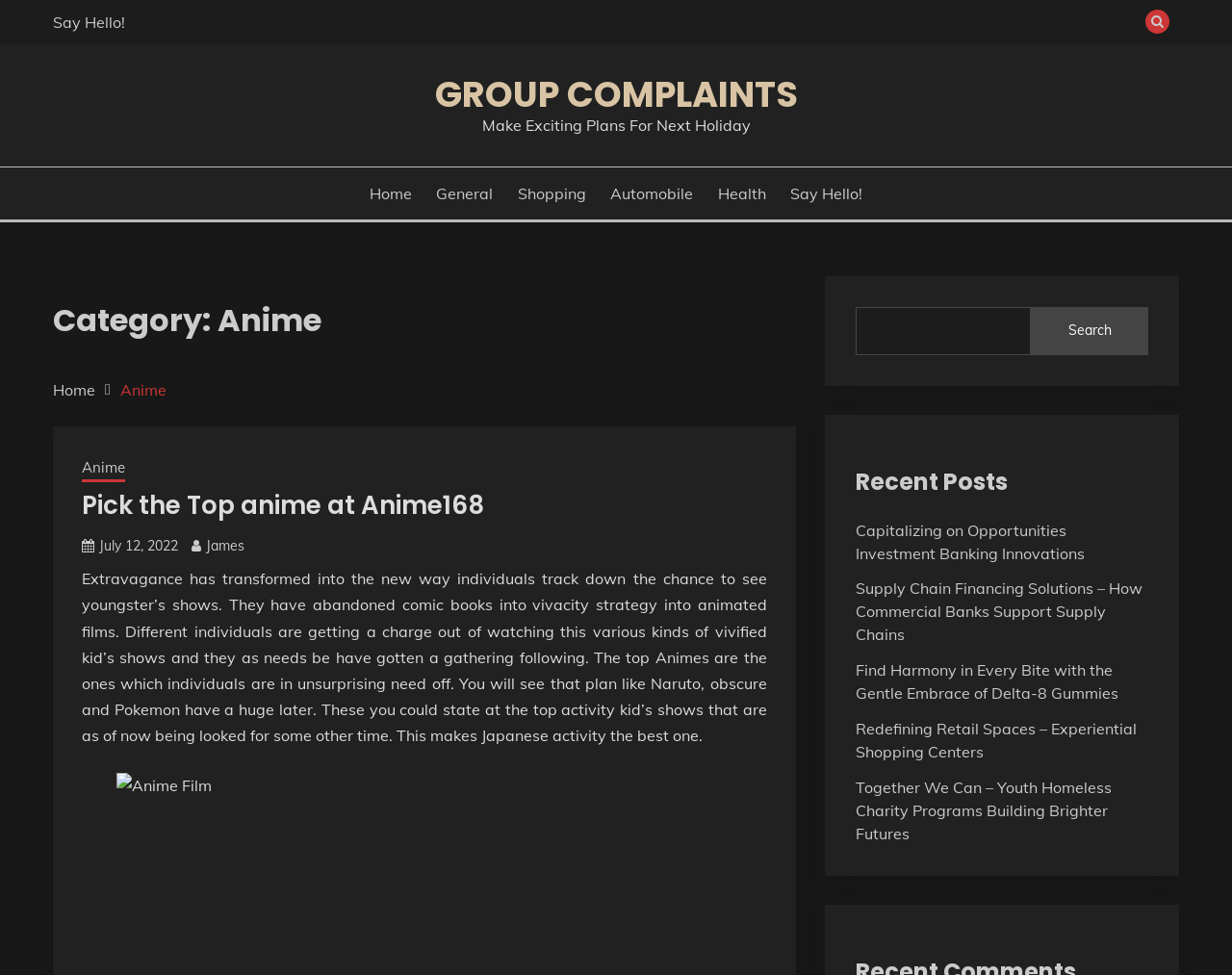Identify the bounding box coordinates of the section to be clicked to complete the task described by the following instruction: "View the 'GROUP COMPLAINTS' page". The coordinates should be four float numbers between 0 and 1, formatted as [left, top, right, bottom].

[0.353, 0.071, 0.647, 0.122]